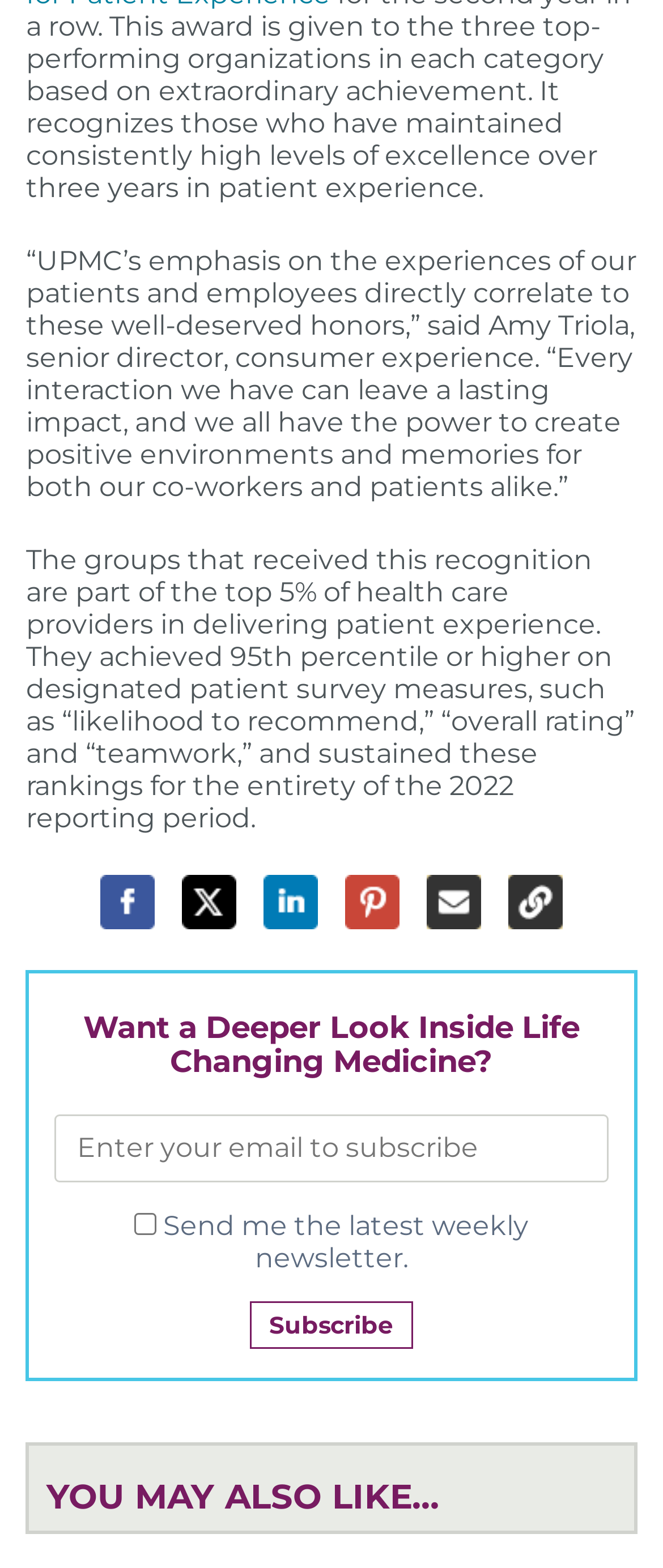What social media platforms are listed at the bottom of the page?
From the screenshot, supply a one-word or short-phrase answer.

Facebook, X, LinkedIn, Pinterest